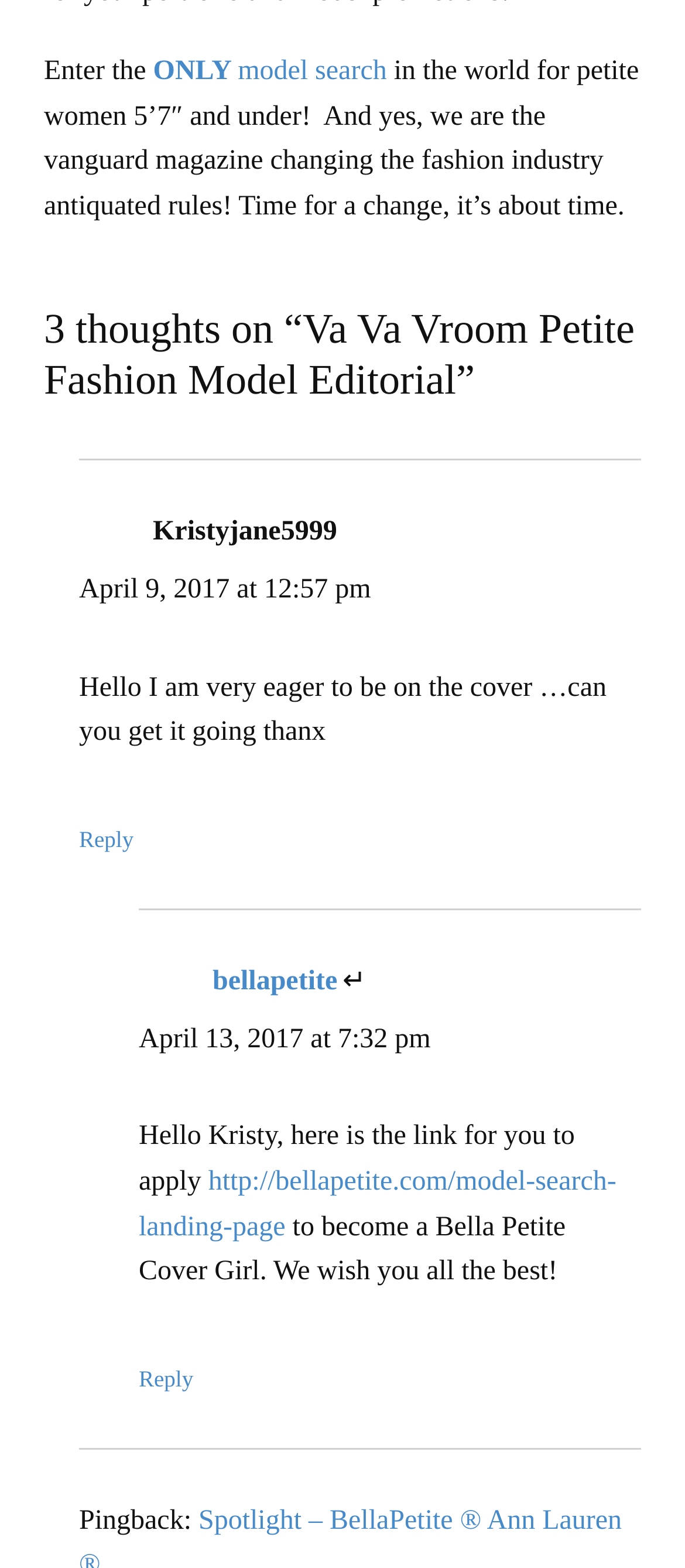Given the following UI element description: "ONLY model search", find the bounding box coordinates in the webpage screenshot.

[0.224, 0.036, 0.575, 0.055]